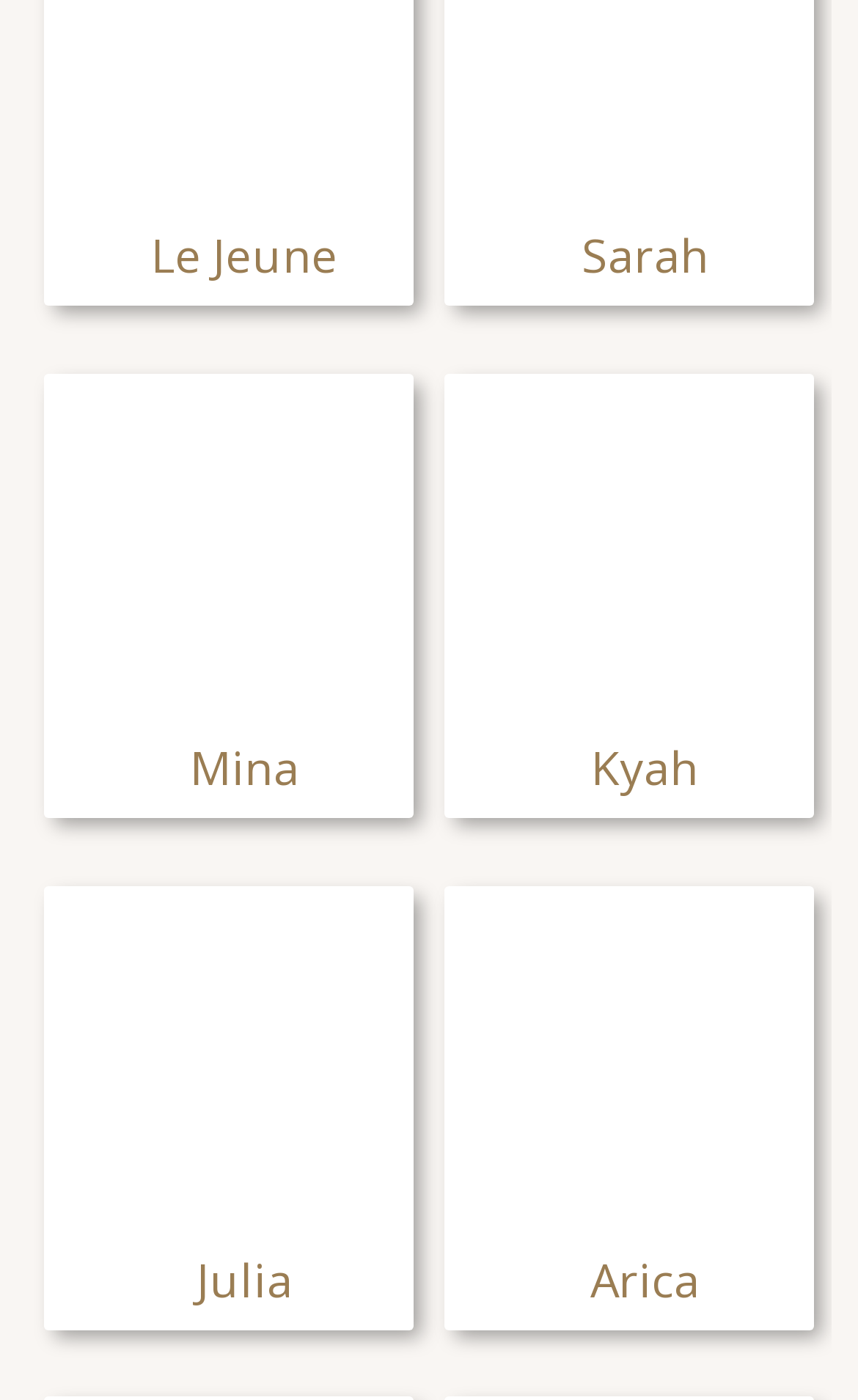Determine the bounding box coordinates of the region I should click to achieve the following instruction: "check Kyah's information". Ensure the bounding box coordinates are four float numbers between 0 and 1, i.e., [left, top, right, bottom].

[0.689, 0.527, 0.815, 0.571]